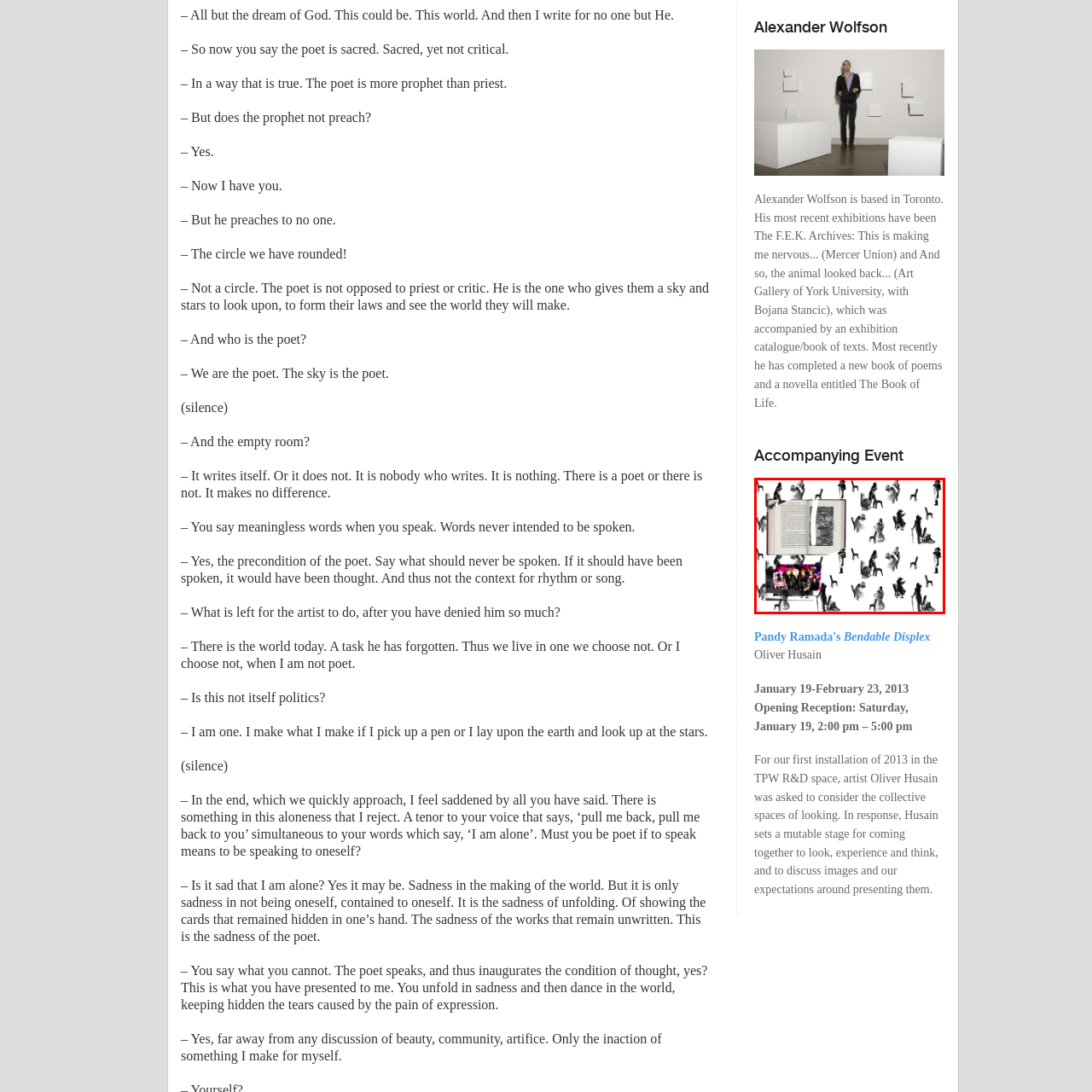What is depicted on the screen?
Examine the area marked by the red bounding box and respond with a one-word or short phrase answer.

A band or group of performers